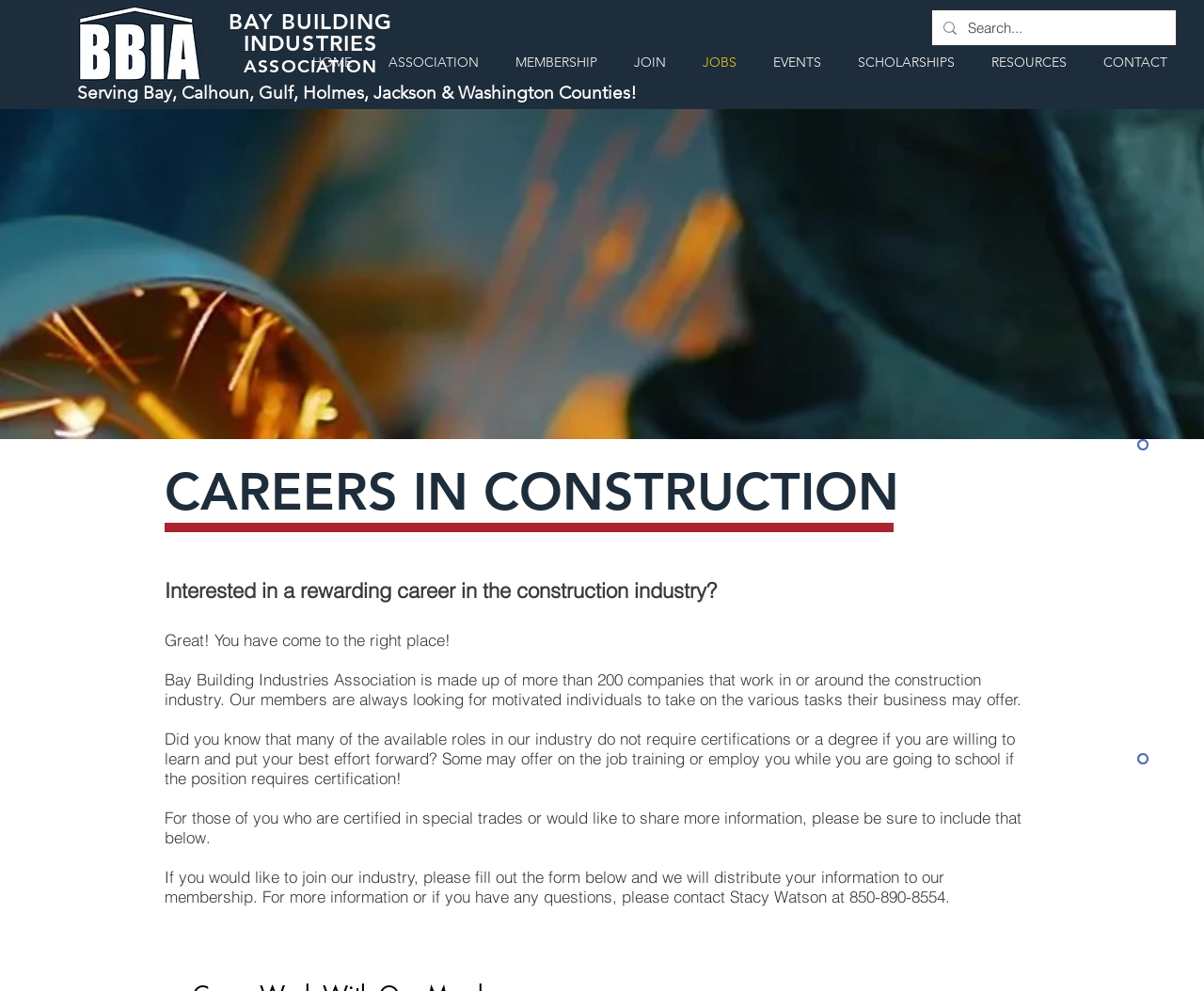Give a detailed explanation of the elements present on the webpage.

The webpage is about the Bay Building Industries Association (BBIA) and its career opportunities in the construction industry. At the top, there is a navigation menu with links to different sections of the website, including "HOME", "ASSOCIATION", "MEMBERSHIP", "JOIN", "JOBS", "EVENTS", "SCHOLARSHIPS", "RESOURCES", and "CONTACT". Below the navigation menu, there is a large logo of BBIA.

On the left side of the page, there is a section that describes the benefits of a career in construction, with a heading "CAREERS IN CONSTRUCTION". The text explains that the BBIA is made up of over 200 companies in the construction industry and that its members are always looking for motivated individuals to take on various tasks. It also mentions that many roles in the industry do not require certifications or a degree, and that some may offer on-the-job training or employ individuals while they are in school.

Below this section, there is a form that allows users to fill out their information and submit it to the BBIA membership. The form is accompanied by a message that encourages users to include any relevant certifications or information they would like to share.

At the bottom of the page, there are links to the top and footer of the page, as well as an image of a logo. There is also a search bar at the top right corner of the page, which allows users to search for specific content on the website.